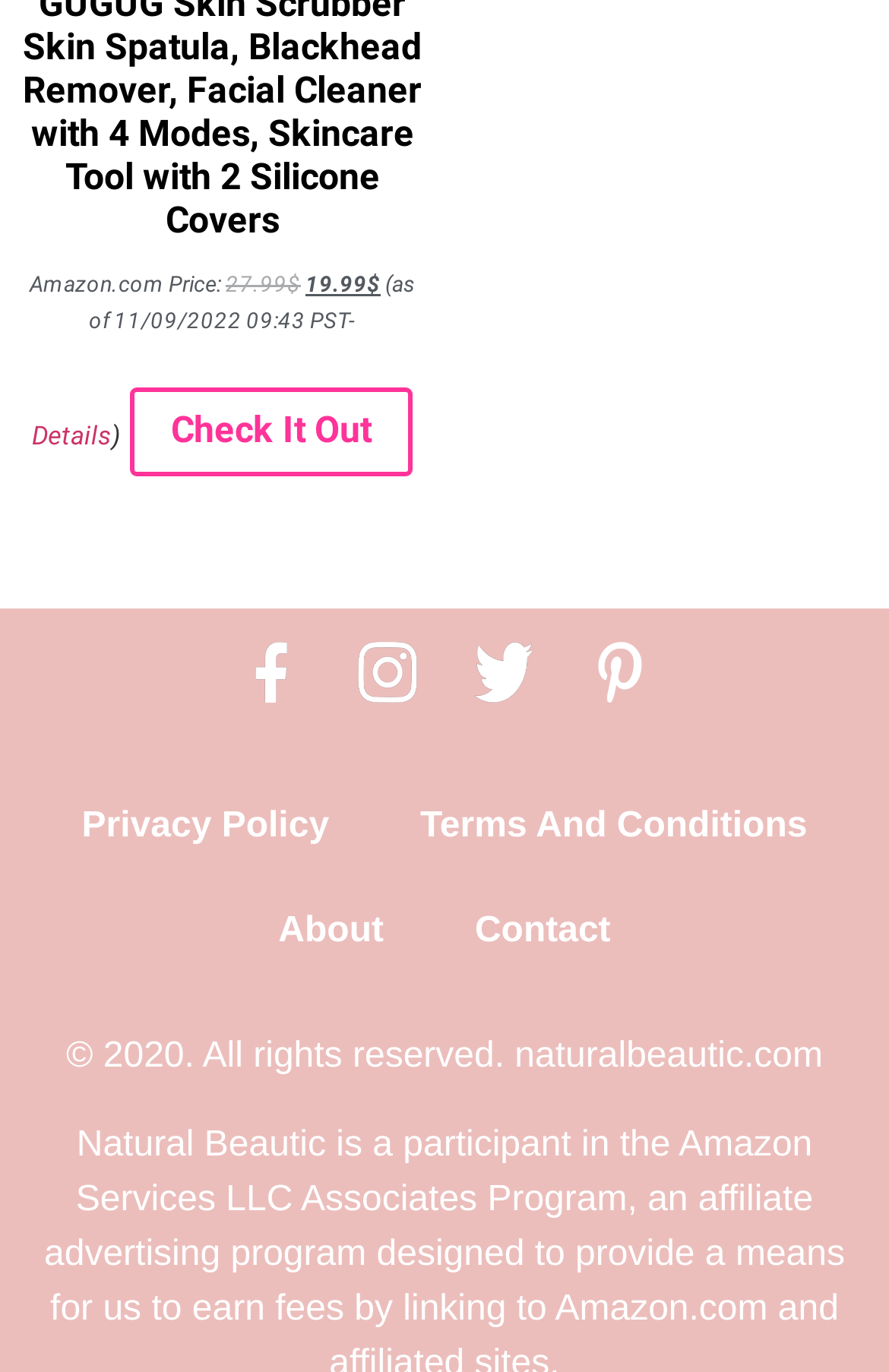What is the copyright year?
Use the image to answer the question with a single word or phrase.

2020